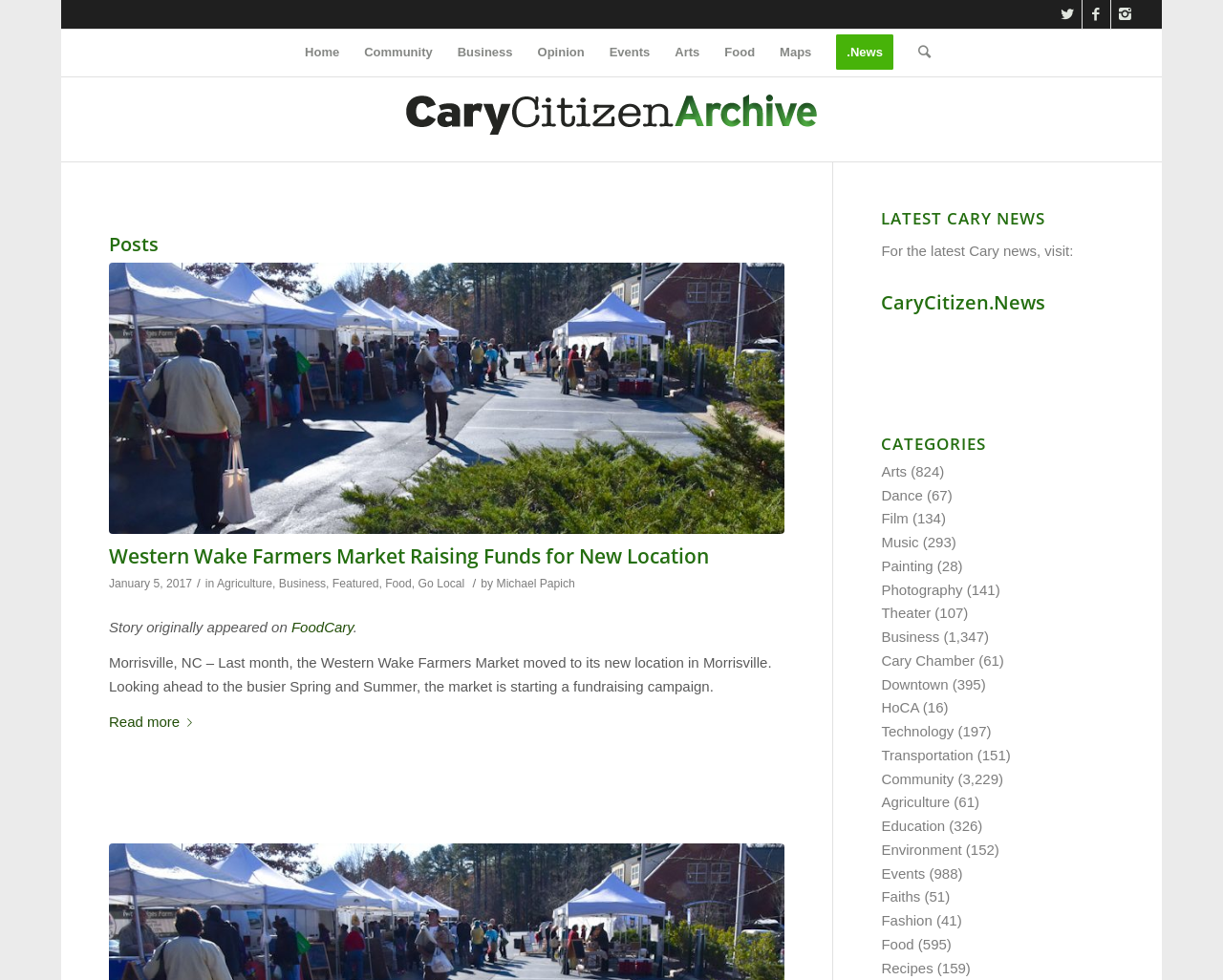Detail the various sections and features present on the webpage.

The webpage is an archive of news articles from CaryCitizen, a local news outlet. At the top, there is a navigation menu with links to various sections, including Home, Community, Business, Opinion, Events, Arts, Food, Maps, and News. Below the navigation menu, there is a header with the title "CaryCitizen Archive" and an image.

The main content area is divided into two sections. On the left, there is a list of news articles, with the most recent one at the top. Each article has a title, a brief summary, and links to categories and tags. The first article is about the Western Wake Farmers Market raising funds for a new location. Below the article list, there is a section with links to other news sources, including FoodCary.

On the right, there are several sections. The first section is headed "LATEST CARY NEWS" and has a link to CaryCitizen.News. Below that, there is a section headed "CATEGORIES" with links to various categories, including Arts, Business, Community, and more. Each category has a number in parentheses, indicating the number of articles in that category. The categories are listed in a vertical column, with the most popular categories at the top.

Overall, the webpage is a repository of news articles from CaryCitizen, with easy access to various categories and sections.